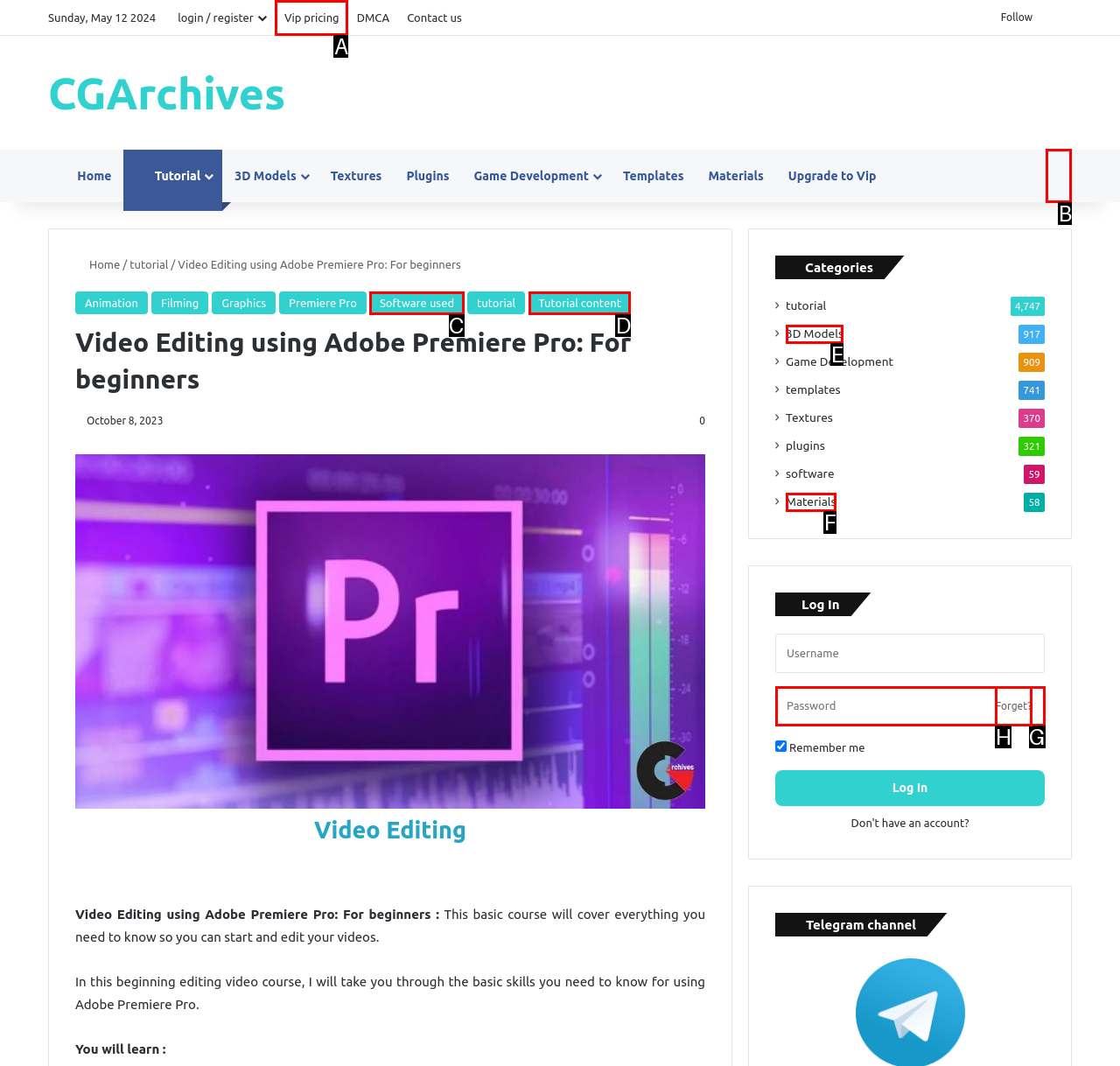Indicate which HTML element you need to click to complete the task: Search for tutorials. Provide the letter of the selected option directly.

B